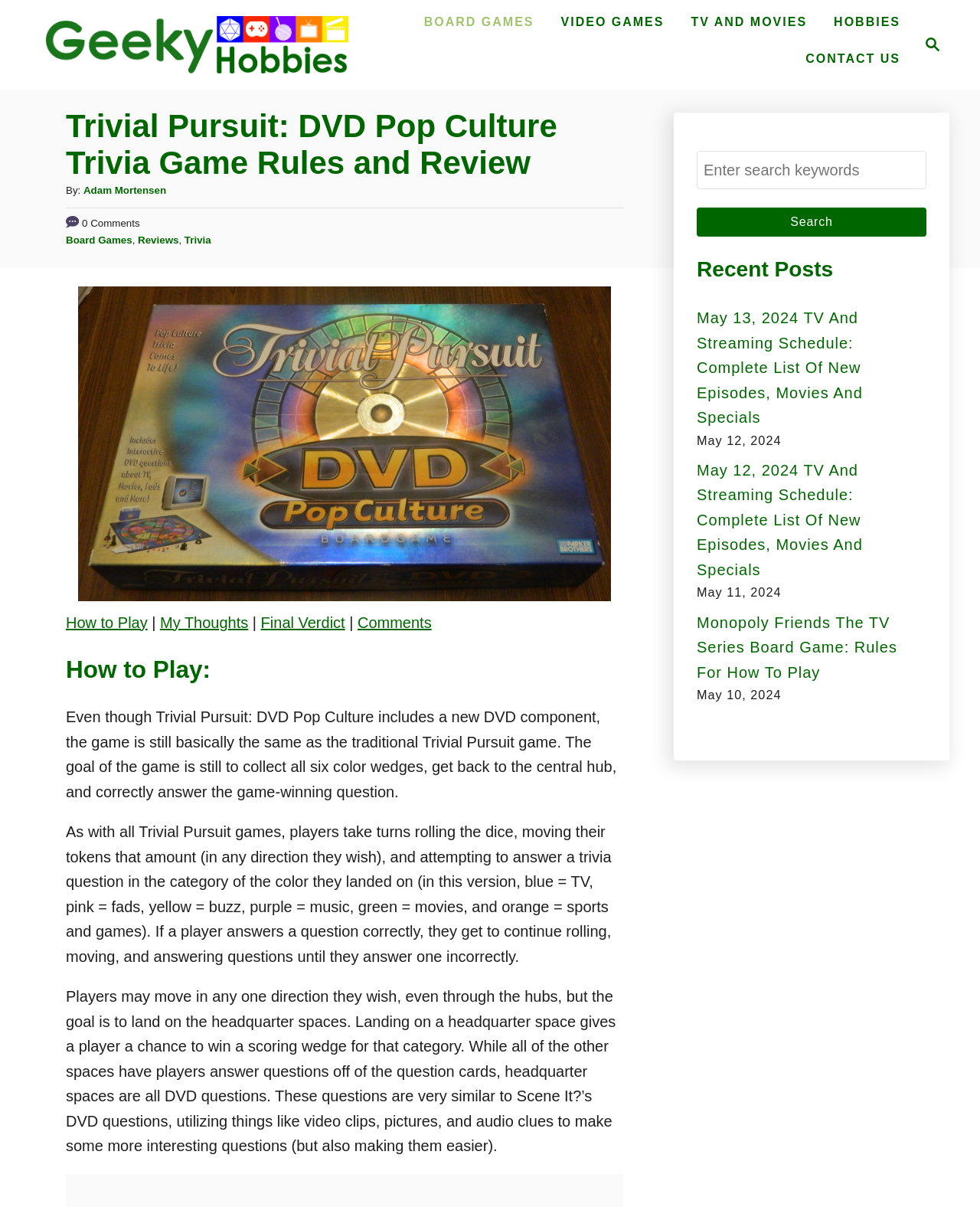How many comments are there on the article?
Based on the image, provide a one-word or brief-phrase response.

0